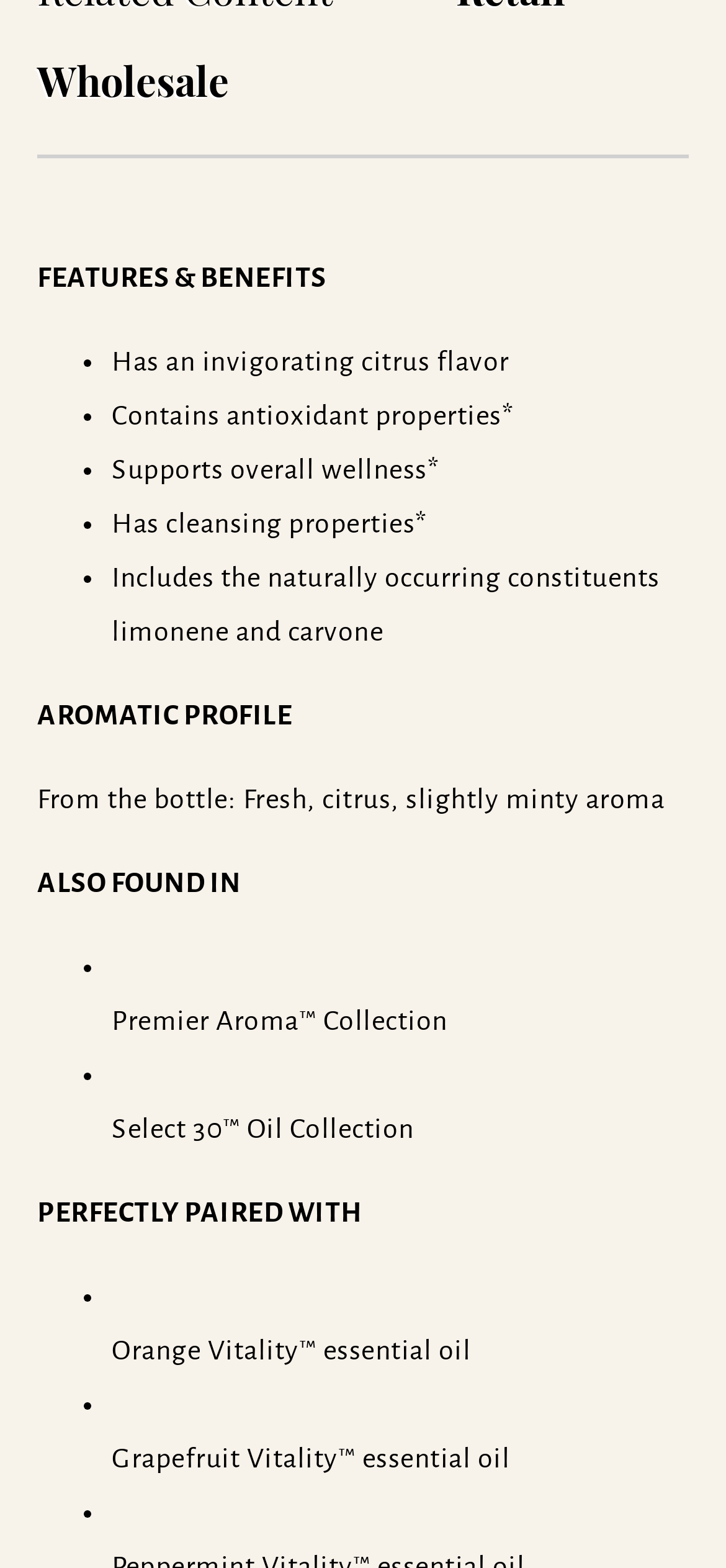Kindly determine the bounding box coordinates for the clickable area to achieve the given instruction: "Buy Mysimba Online".

None